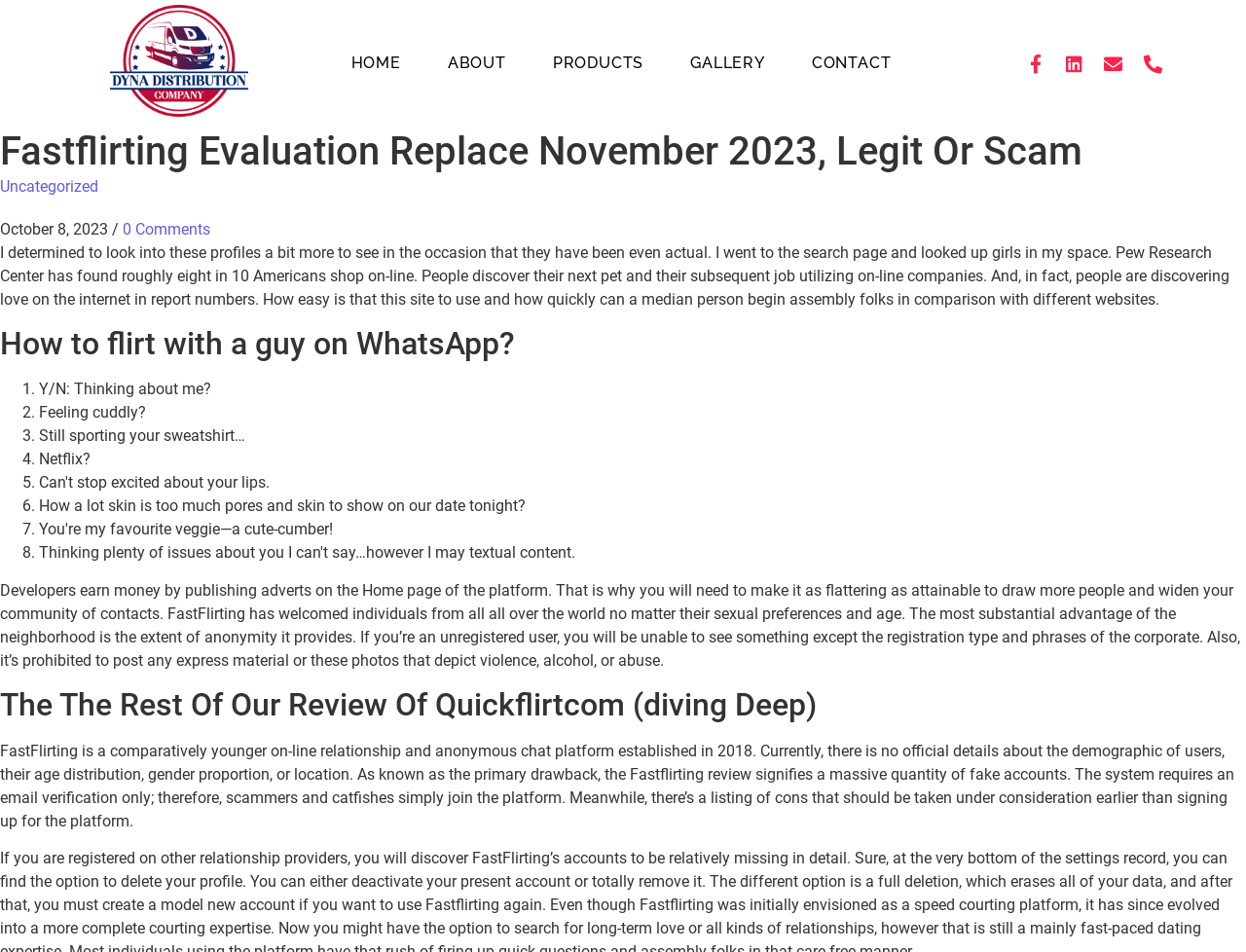From the details in the image, provide a thorough response to the question: What is the purpose of the platform?

The purpose of the platform can be inferred from the text, which mentions 'people are discovering love on the internet in record numbers' and 'FastFlirting is a relatively younger online dating and anonymous chat platform established in 2018'.